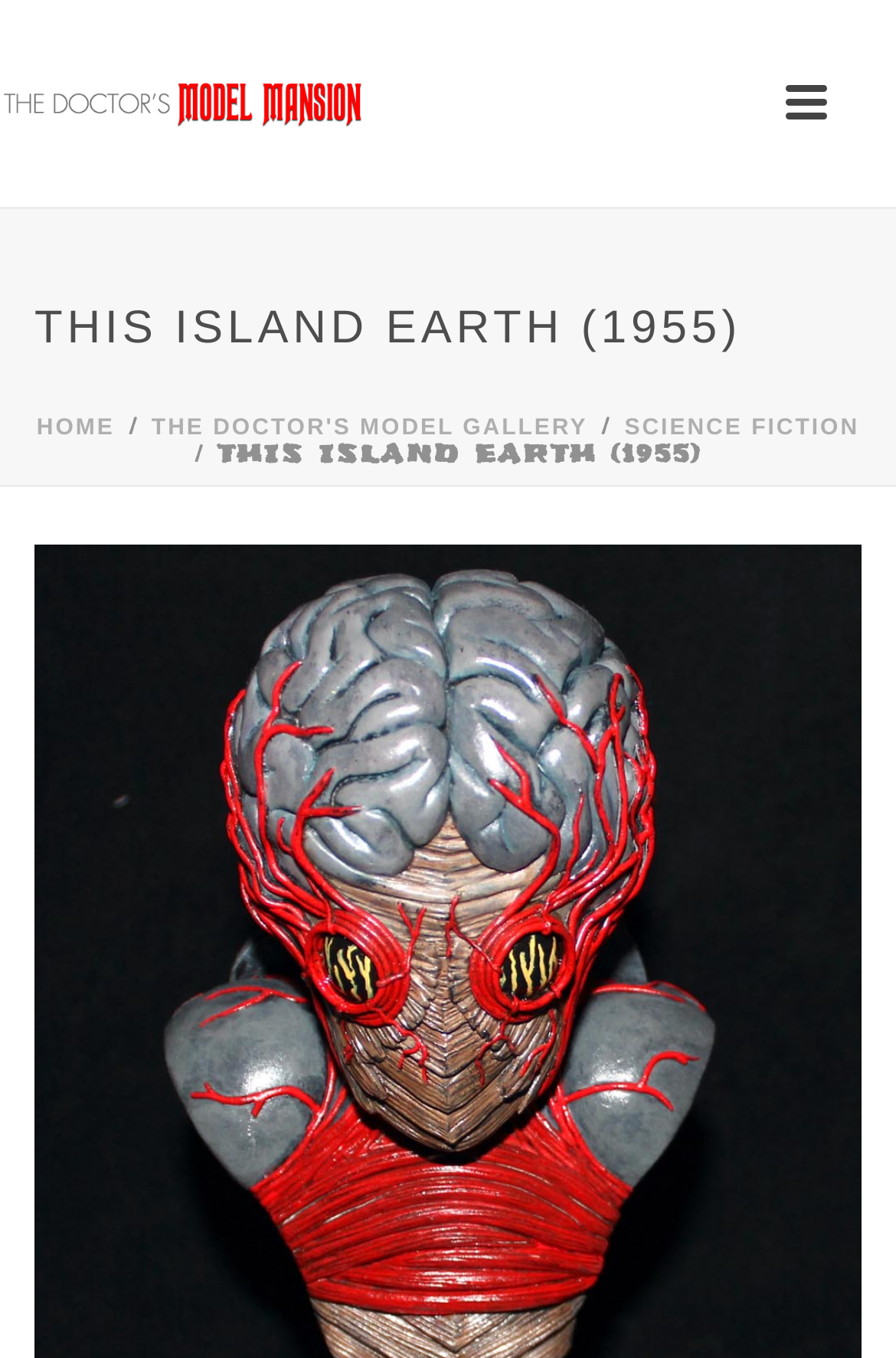Please locate the UI element described by "title="The Doctor's Model Mansion"" and provide its bounding box coordinates.

[0.0, 0.0, 0.41, 0.152]